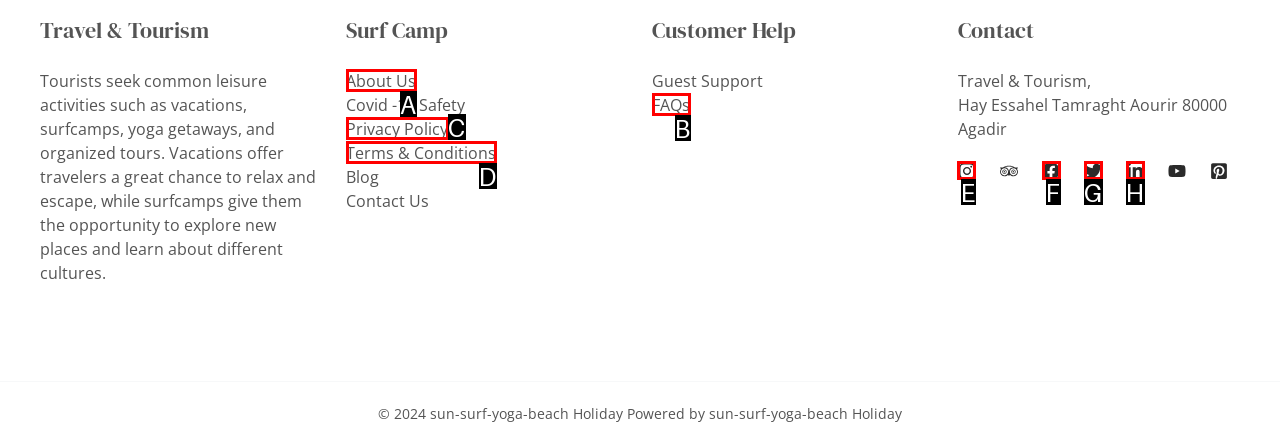Identify the letter of the UI element you should interact with to perform the task: View Instagram
Reply with the appropriate letter of the option.

E